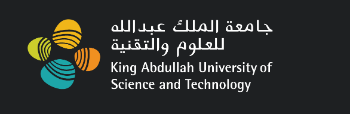Please answer the following question as detailed as possible based on the image: 
What is emphasized in the Arabic and English text below the logo?

The Arabic and English text below the logo includes the name of the university, emphasizing its academic focus on science and technology, which is the core mission of the King Abdullah University of Science and Technology (KAUST).